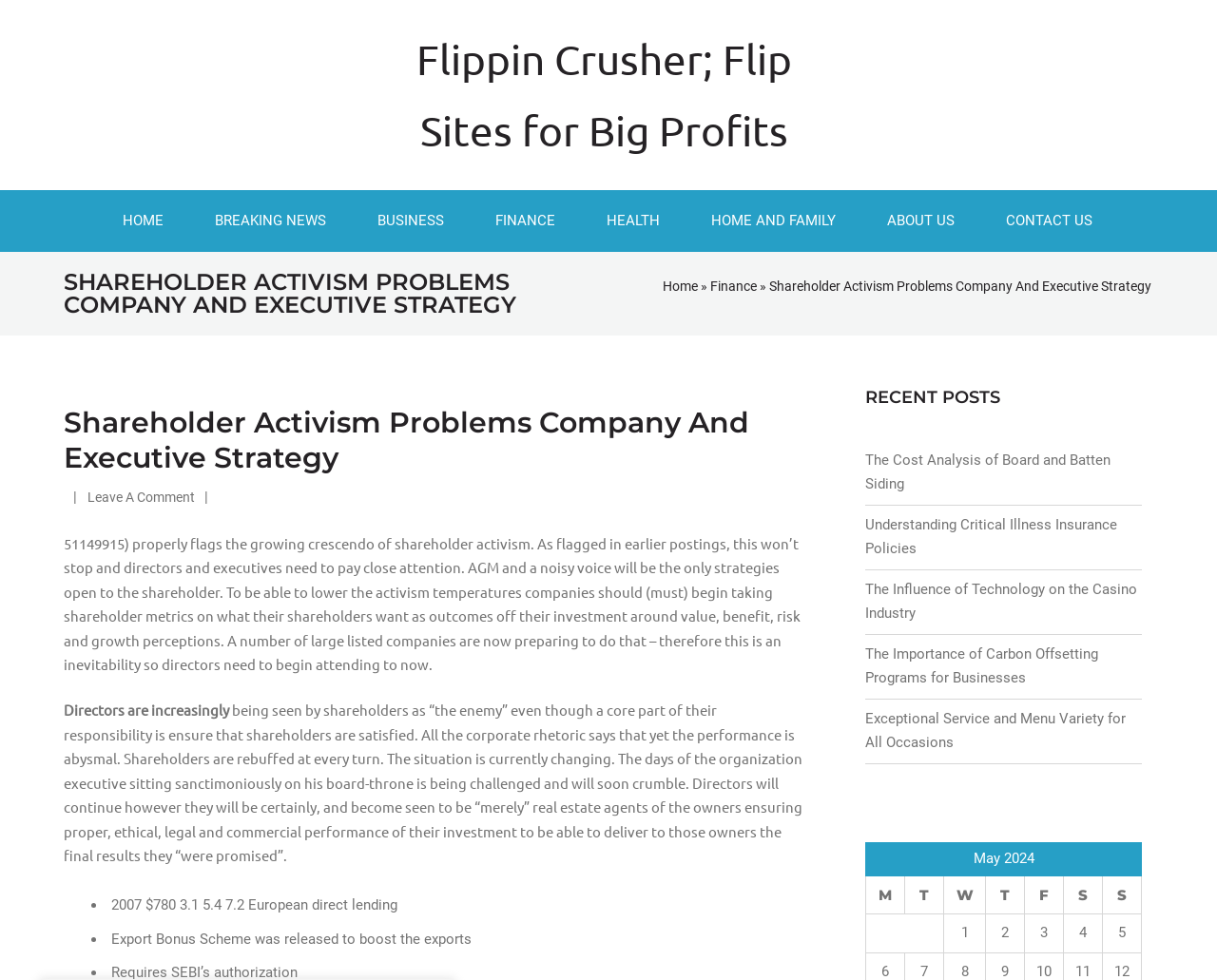Write an extensive caption that covers every aspect of the webpage.

This webpage appears to be a blog or news article page, with a focus on shareholder activism and company executive strategy. At the top of the page, there is a heading that reads "Flippin Crusher; Flip Sites for Big Profits" and a link with the same text. Below this, there are several links to different sections of the website, including "HOME", "BREAKING NEWS", "BUSINESS", "FINANCE", "HEALTH", "HOME AND FAMILY", "ABOUT US", and "CONTACT US".

The main content of the page is divided into two sections. On the left side, there is a heading that reads "SHAREHOLDER ACTIVISM PROBLEMS COMPANY AND EXECUTIVE STRATEGY" and a link with the same text. Below this, there is a block of text that discusses the growing trend of shareholder activism and the need for companies to take shareholder metrics into account. The text also mentions the importance of directors paying attention to shareholder concerns.

On the right side of the page, there is a section titled "RECENT POSTS" that lists several links to other articles on the website. These articles appear to be on a variety of topics, including board and batten siding, critical illness insurance, technology in the casino industry, carbon offsetting programs, and exceptional service and menu variety.

At the bottom of the page, there is a table with a calendar layout, with column headers labeled "M", "T", "W", "T", "F", "S", and "S". The table appears to be empty, with no data filled in.

Throughout the page, there are several links and headings that provide a clear structure and organization to the content. The text is well-formatted and easy to read, with clear headings and paragraphs that break up the content into manageable sections.